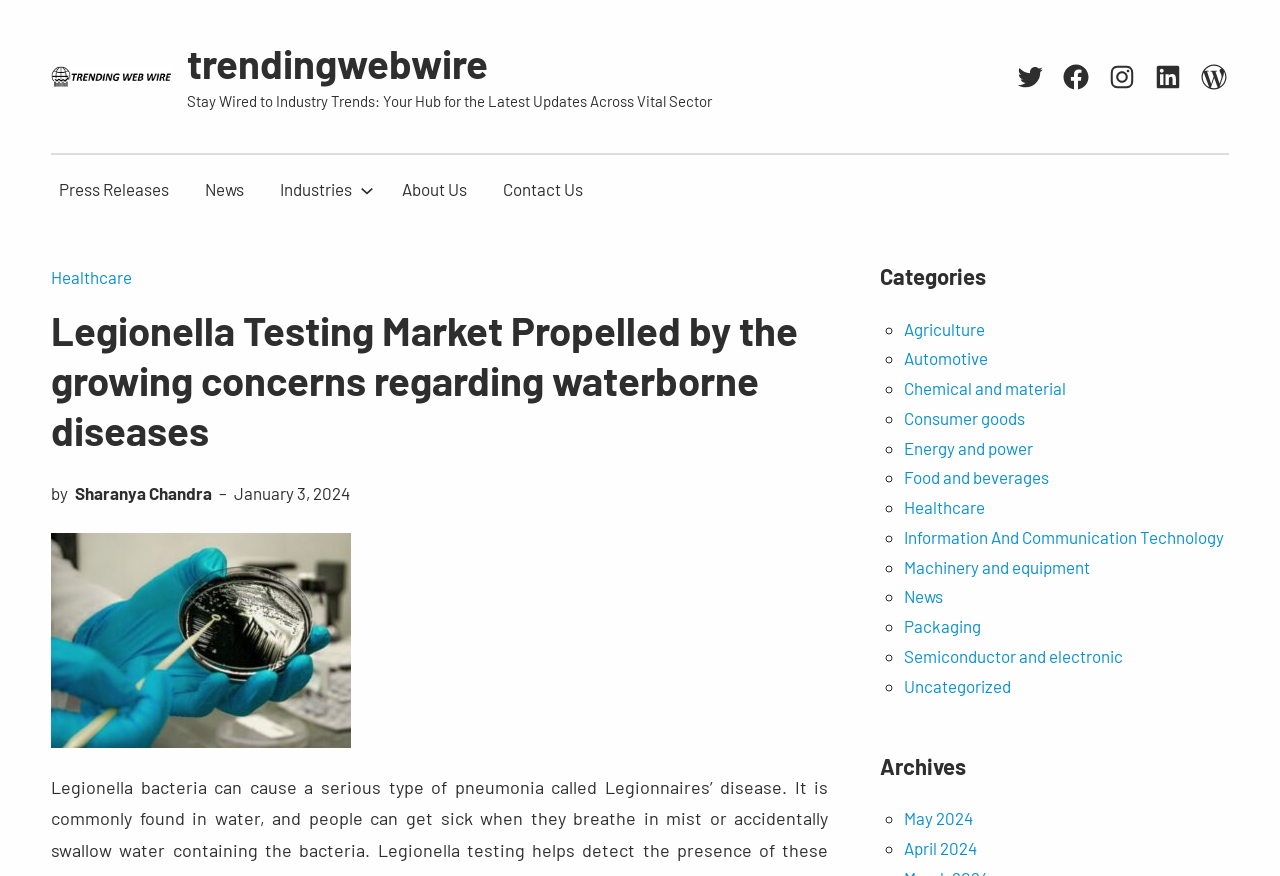Using the description: "Information And Communication Technology", identify the bounding box of the corresponding UI element in the screenshot.

[0.706, 0.602, 0.956, 0.624]